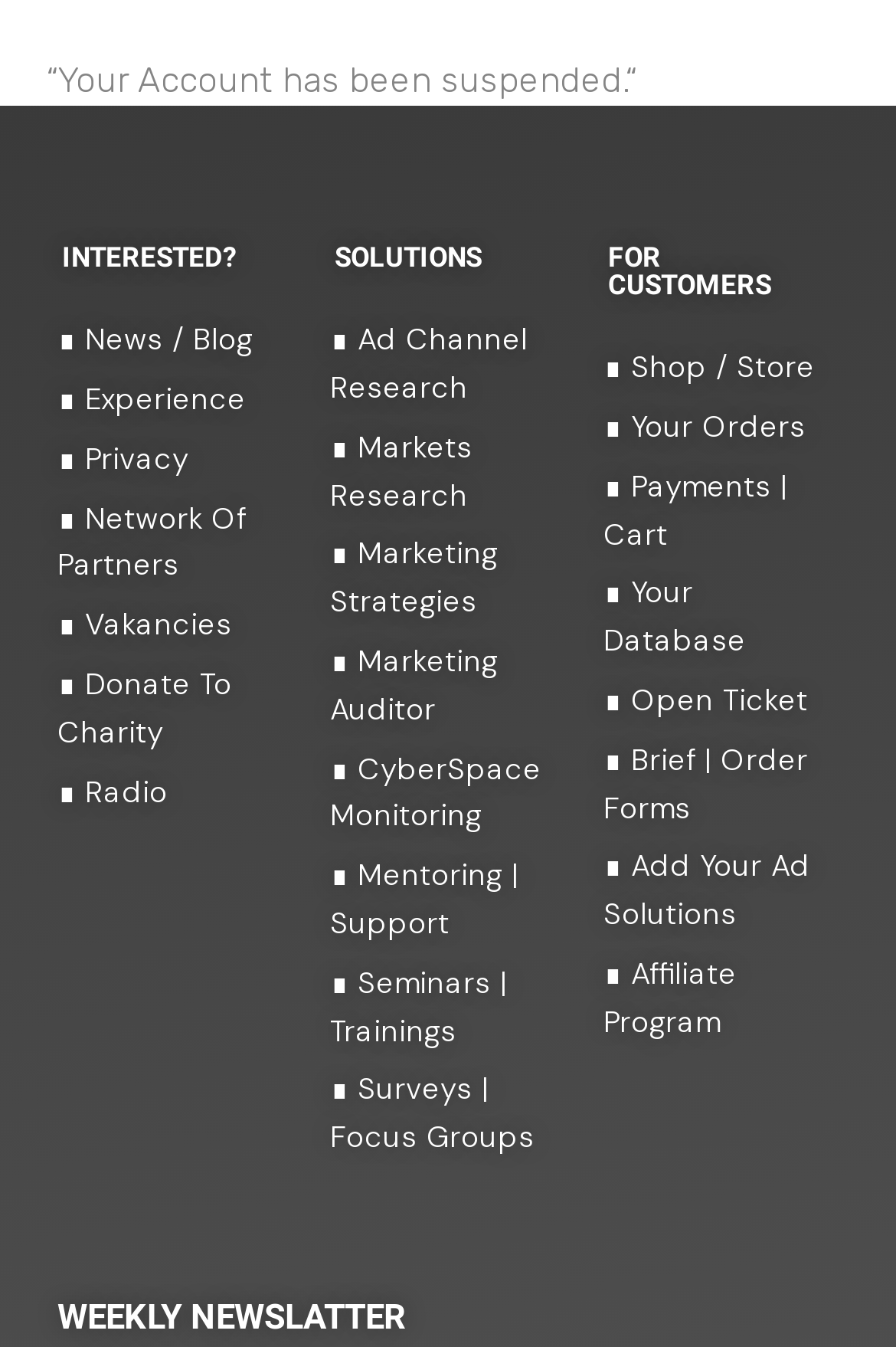Locate the bounding box coordinates of the area you need to click to fulfill this instruction: 'Subscribe to weekly newsletter'. The coordinates must be in the form of four float numbers ranging from 0 to 1: [left, top, right, bottom].

[0.064, 0.966, 0.936, 0.991]